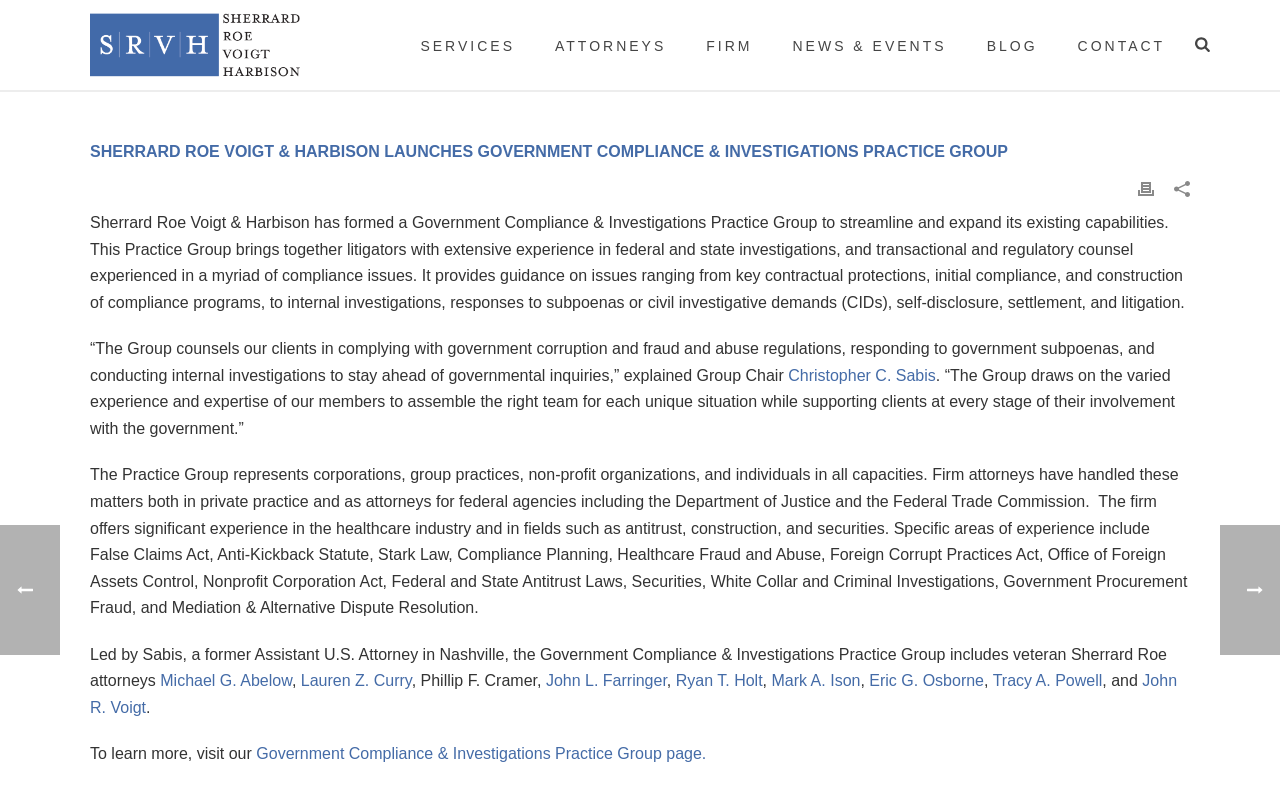Identify the bounding box coordinates of the part that should be clicked to carry out this instruction: "Click the Government Compliance & Investigations Practice Group page".

[0.2, 0.929, 0.552, 0.951]